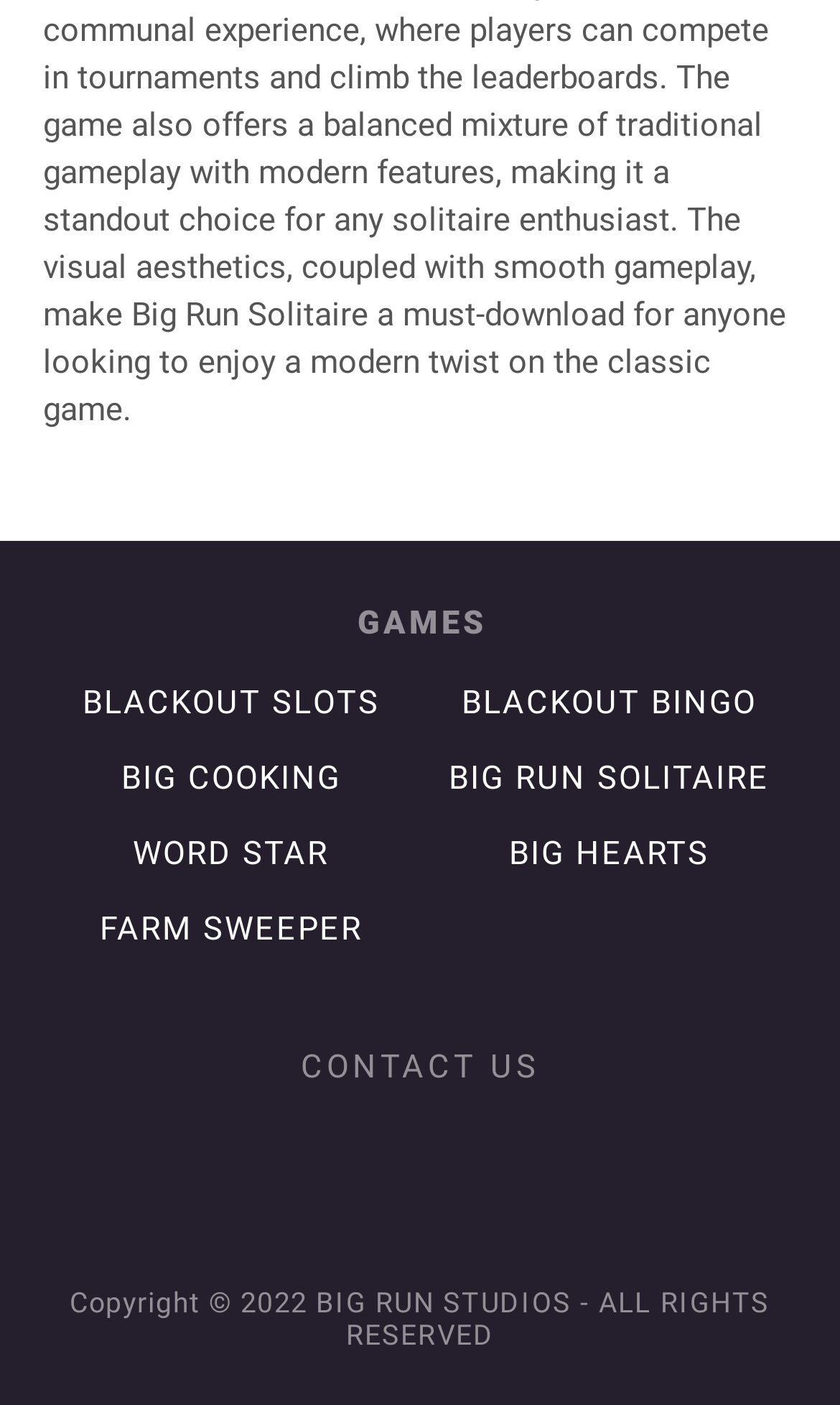Identify the bounding box coordinates of the section to be clicked to complete the task described by the following instruction: "visit footer icon". The coordinates should be four float numbers between 0 and 1, formatted as [left, top, right, bottom].

[0.173, 0.842, 0.276, 0.871]